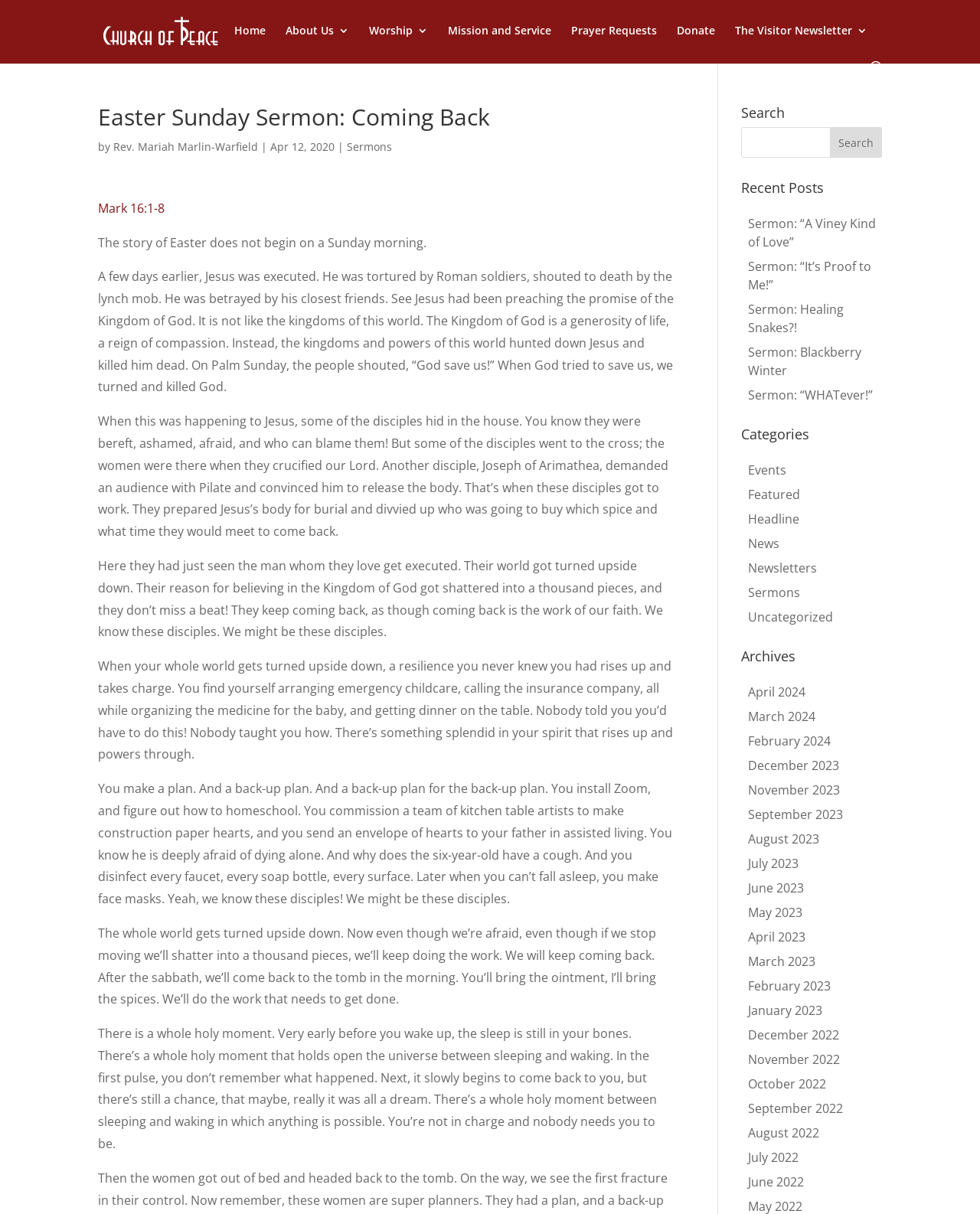What is the name of the church?
Please answer the question as detailed as possible.

The name of the church is mentioned in the link 'Church of Peace' which is located at the top of the webpage.